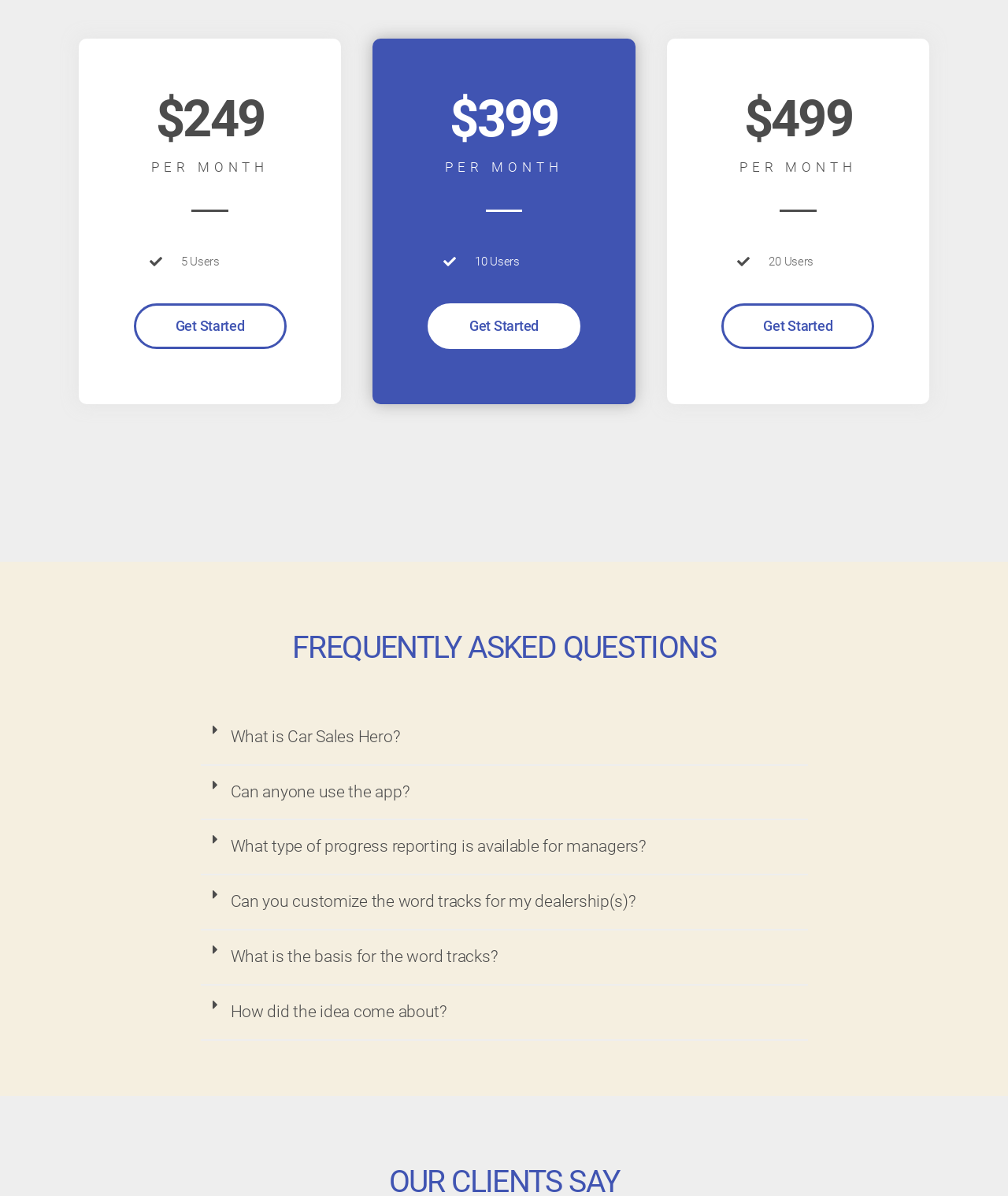Please provide a short answer using a single word or phrase for the question:
What is the price for 5 users?

$249